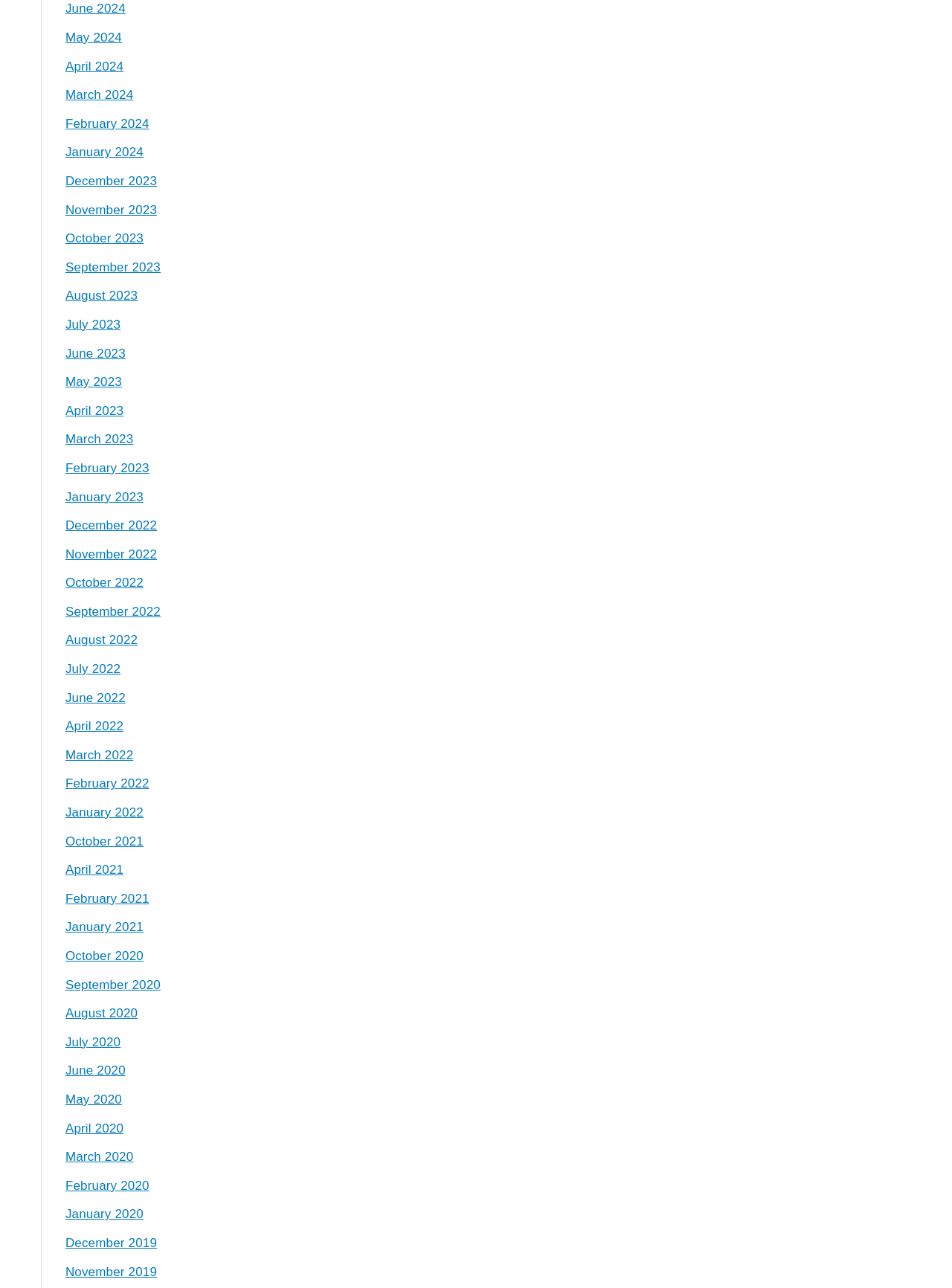What is the latest month available?
Please interpret the details in the image and answer the question thoroughly.

By examining the list of links on the webpage, I found that the latest month available is May 2024, which is the most recent month listed.